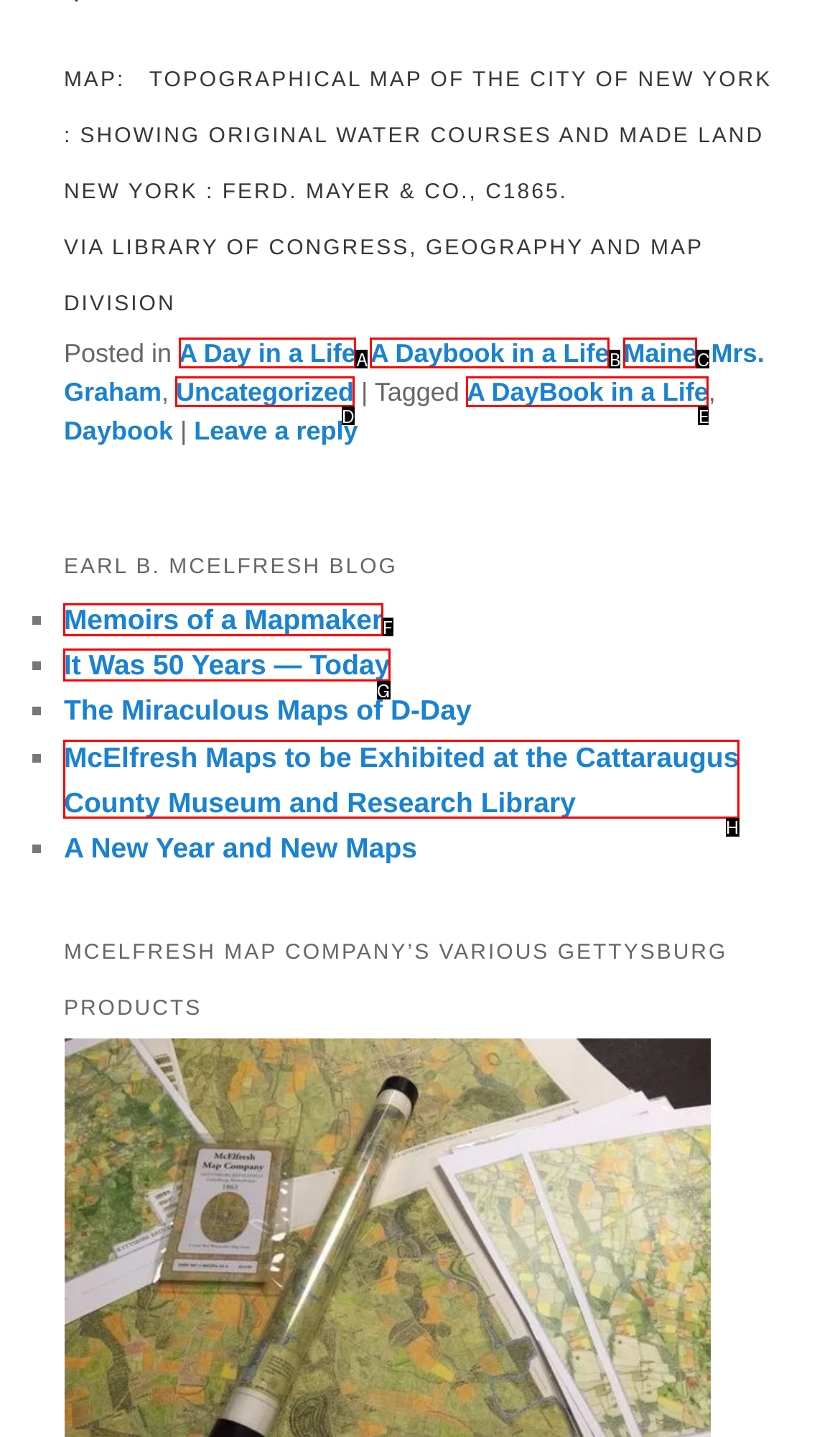Choose the option that matches the following description: Uncategorized
Answer with the letter of the correct option.

D